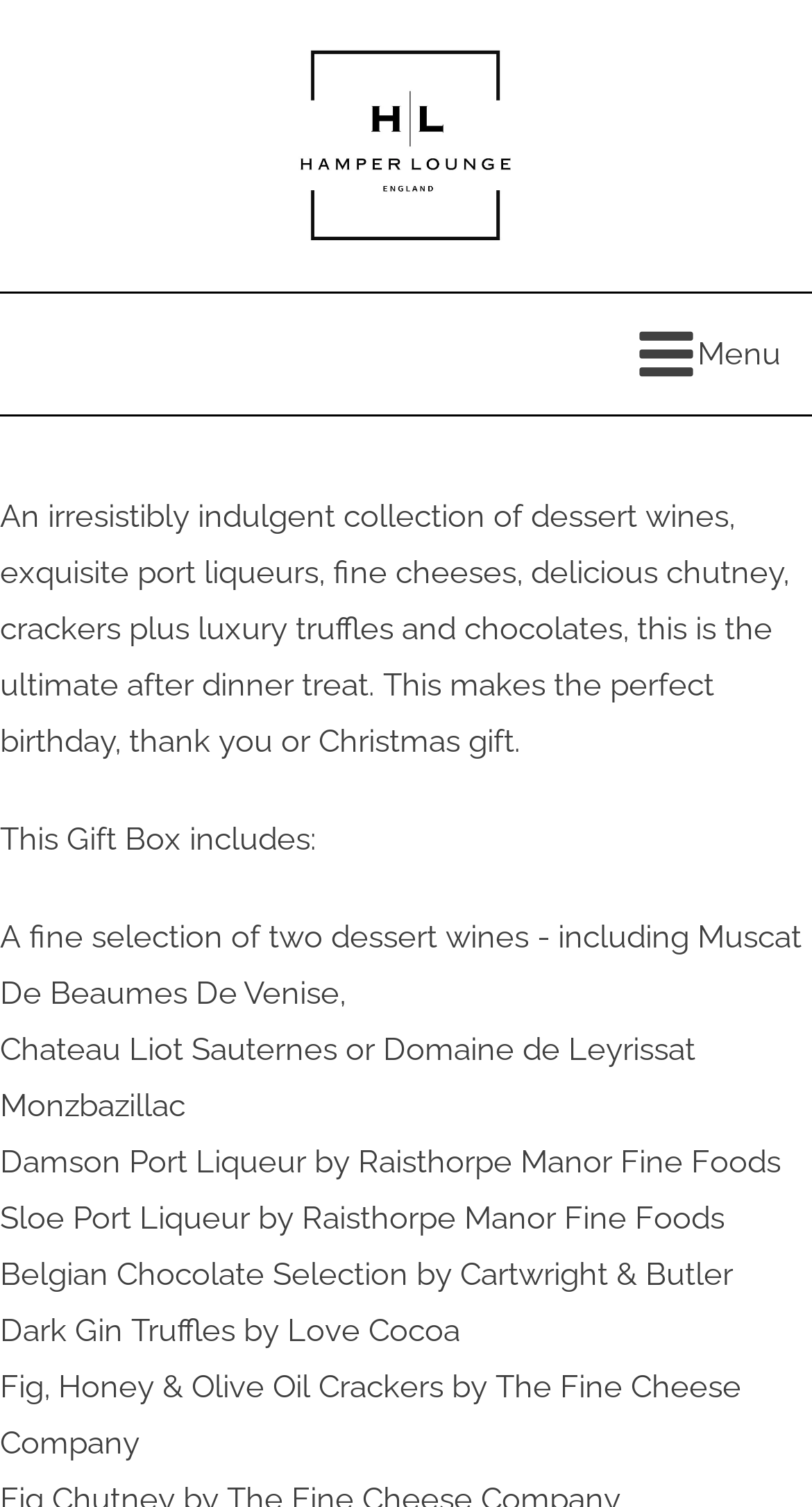Locate and provide the bounding box coordinates for the HTML element that matches this description: "alt="Giveraway Hamper Lounge Logo 720x"".

[0.364, 0.028, 0.636, 0.166]